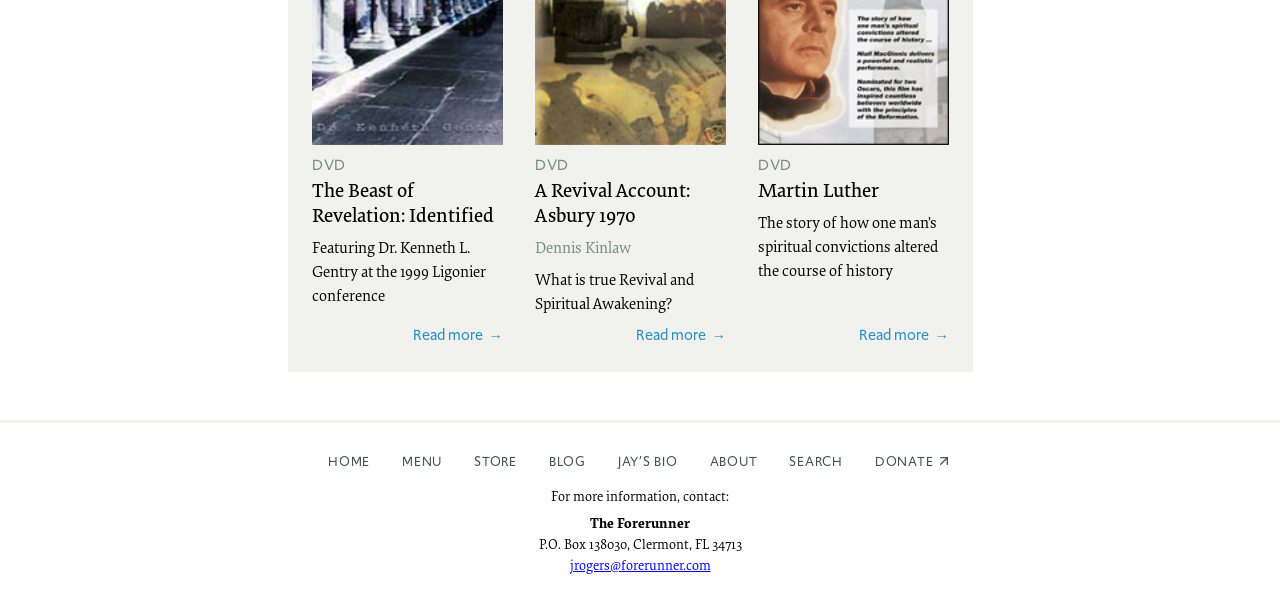Please identify the bounding box coordinates of the clickable element to fulfill the following instruction: "Learn more about 'Martin Luther'". The coordinates should be four float numbers between 0 and 1, i.e., [left, top, right, bottom].

[0.592, 0.297, 0.687, 0.344]